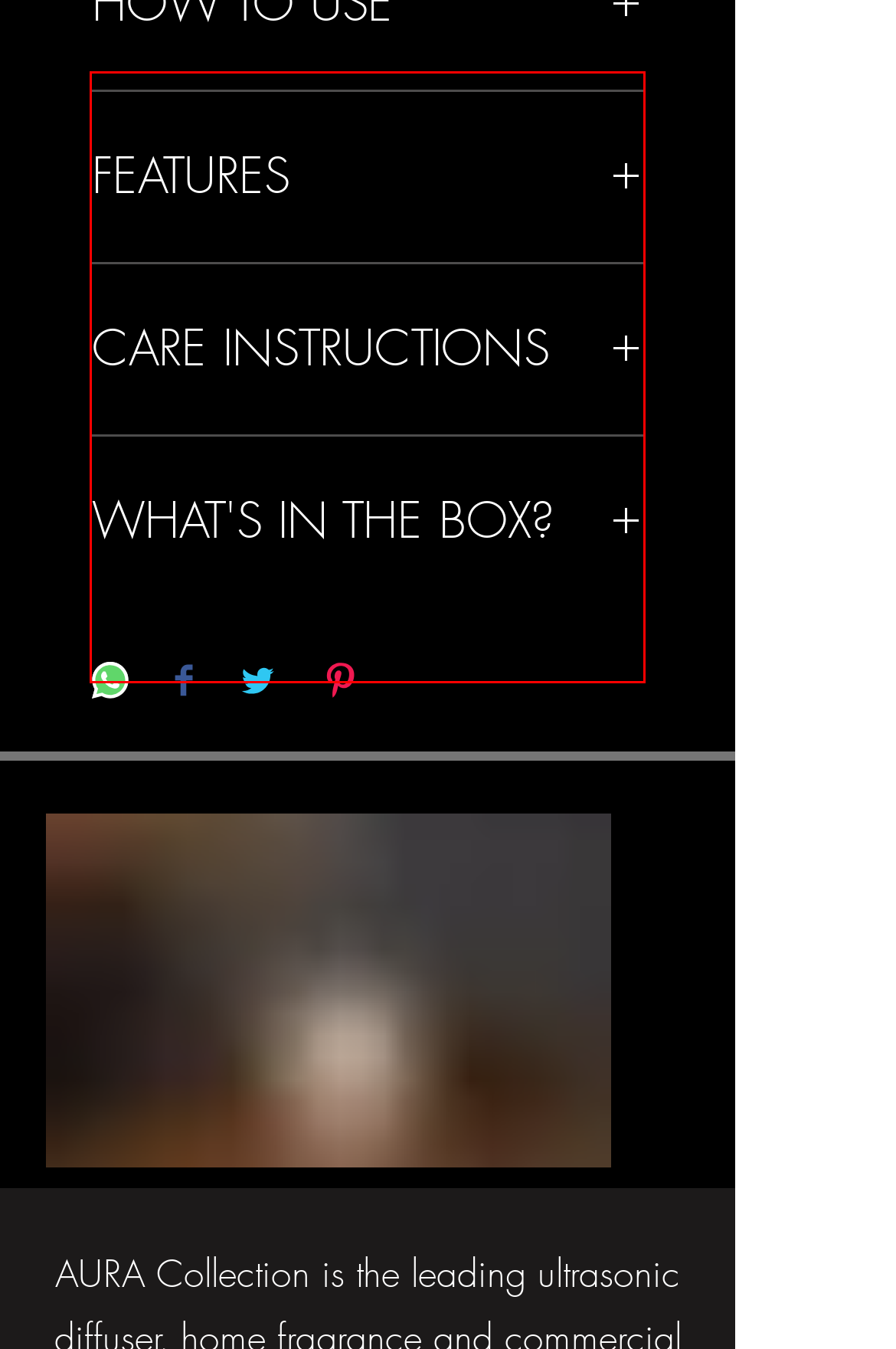Please recognize and transcribe the text located inside the red bounding box in the webpage image.

- Remove the cover - Fill the water tank with 100ml room temperature water. - Add 8-10 drops of your favorite AURA essential/ fragrance oil into the water. - Replace the cover by closing the device - Plug the adaptor and press the mist and light button to turn on the product.